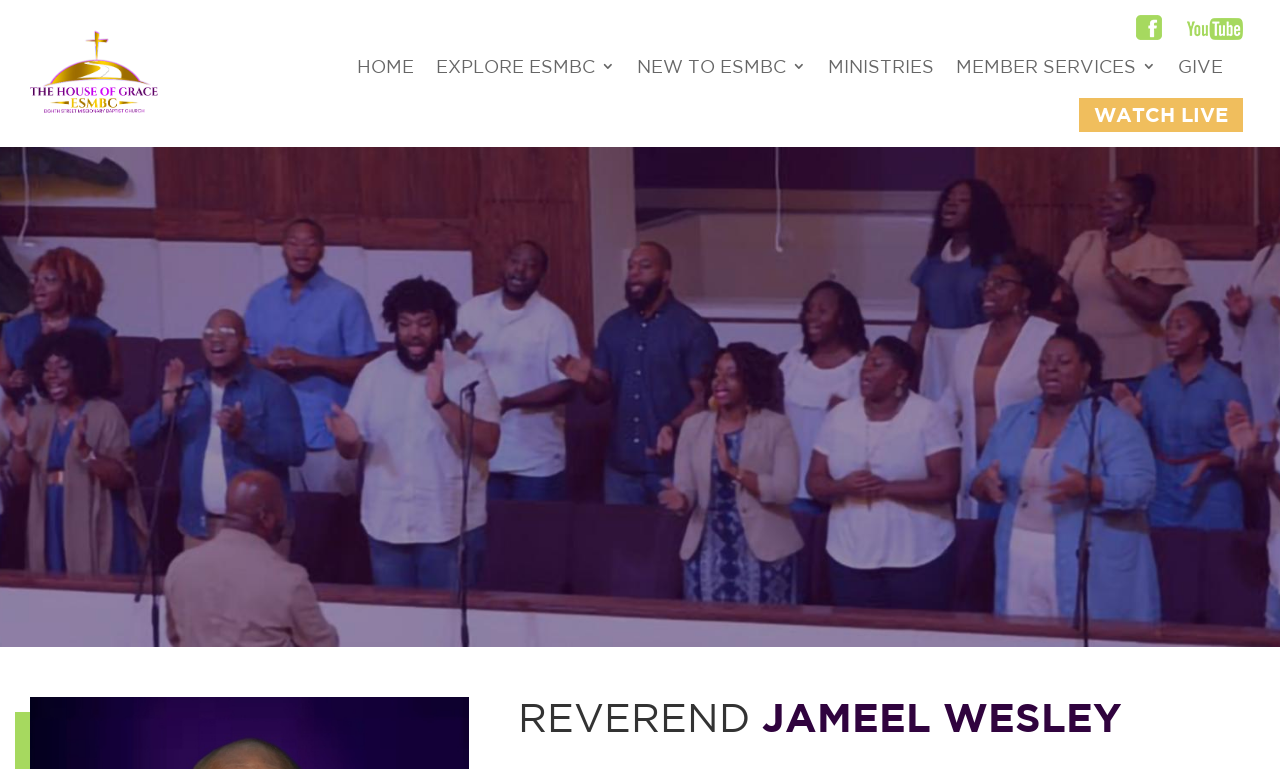How many images are on the webpage?
Refer to the screenshot and respond with a concise word or phrase.

3